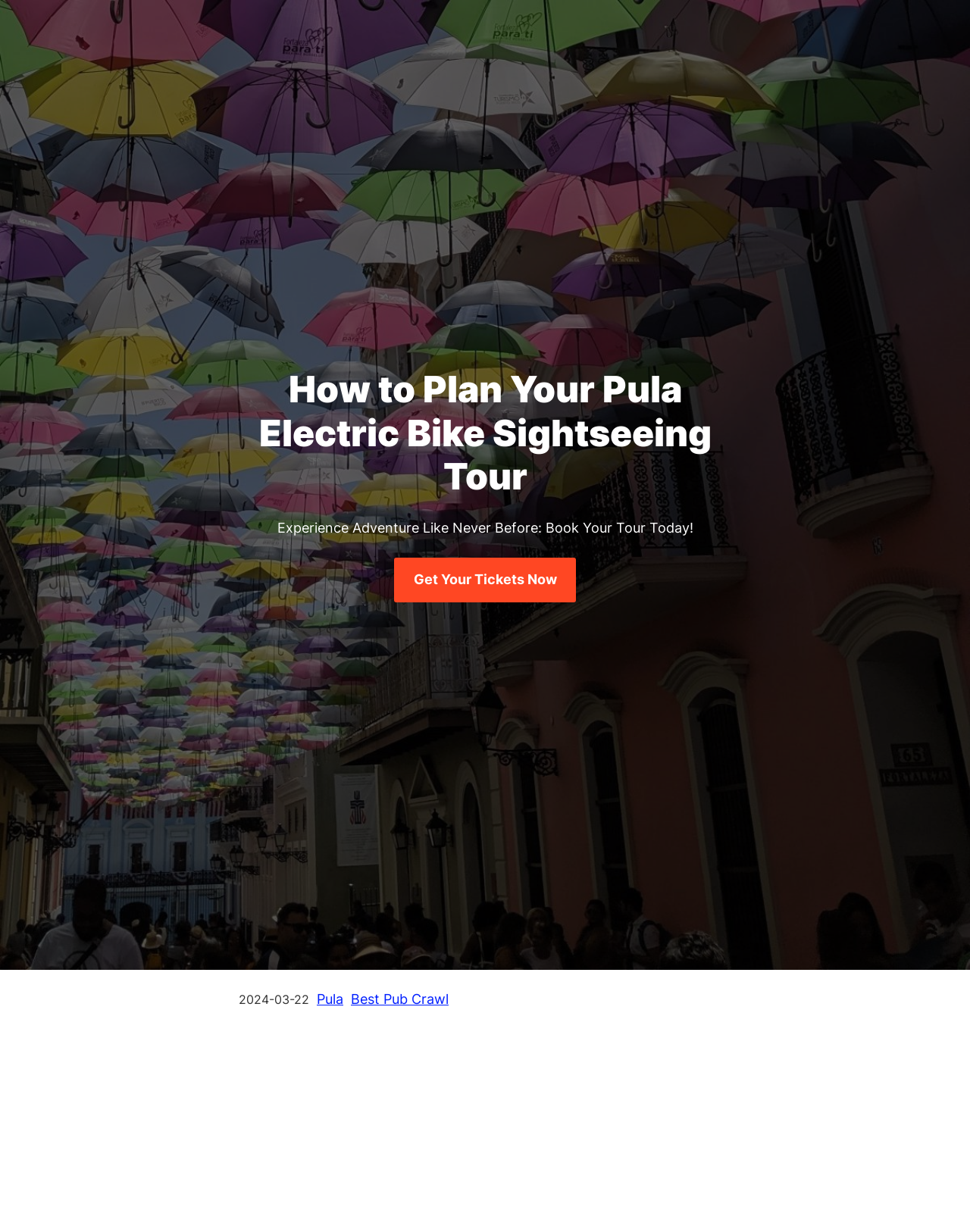What is the call-to-action on the webpage?
Based on the screenshot, provide your answer in one word or phrase.

Get Your Tickets Now